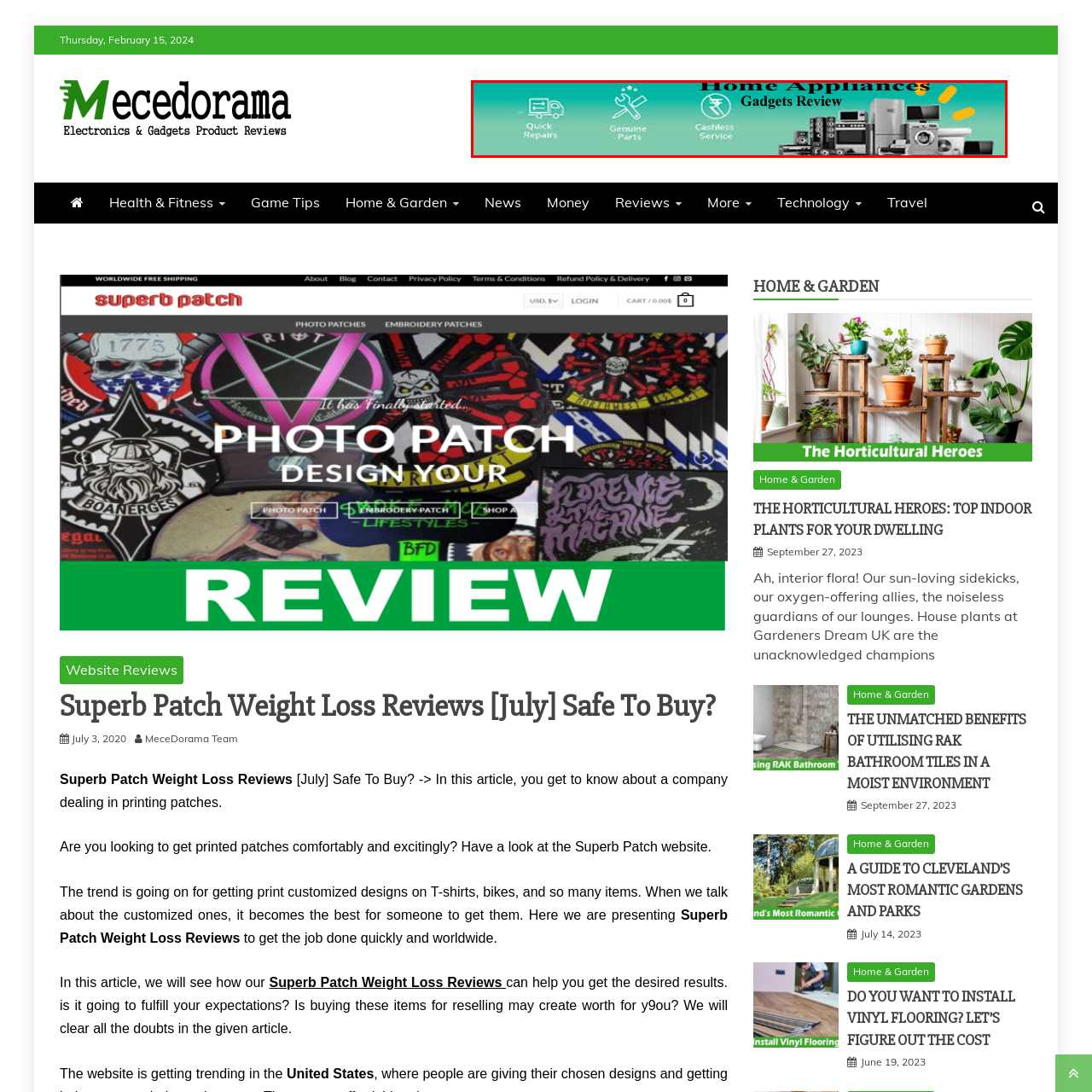Inspect the image bordered by the red bounding box and supply a comprehensive response to the upcoming question based on what you see in the image: What type of service is offered by the website?

The website offers quick repairs, genuine parts, and cashless service, as represented by the icons on the banner, highlighting the site's focus on providing convenient and trustworthy solutions for customers.